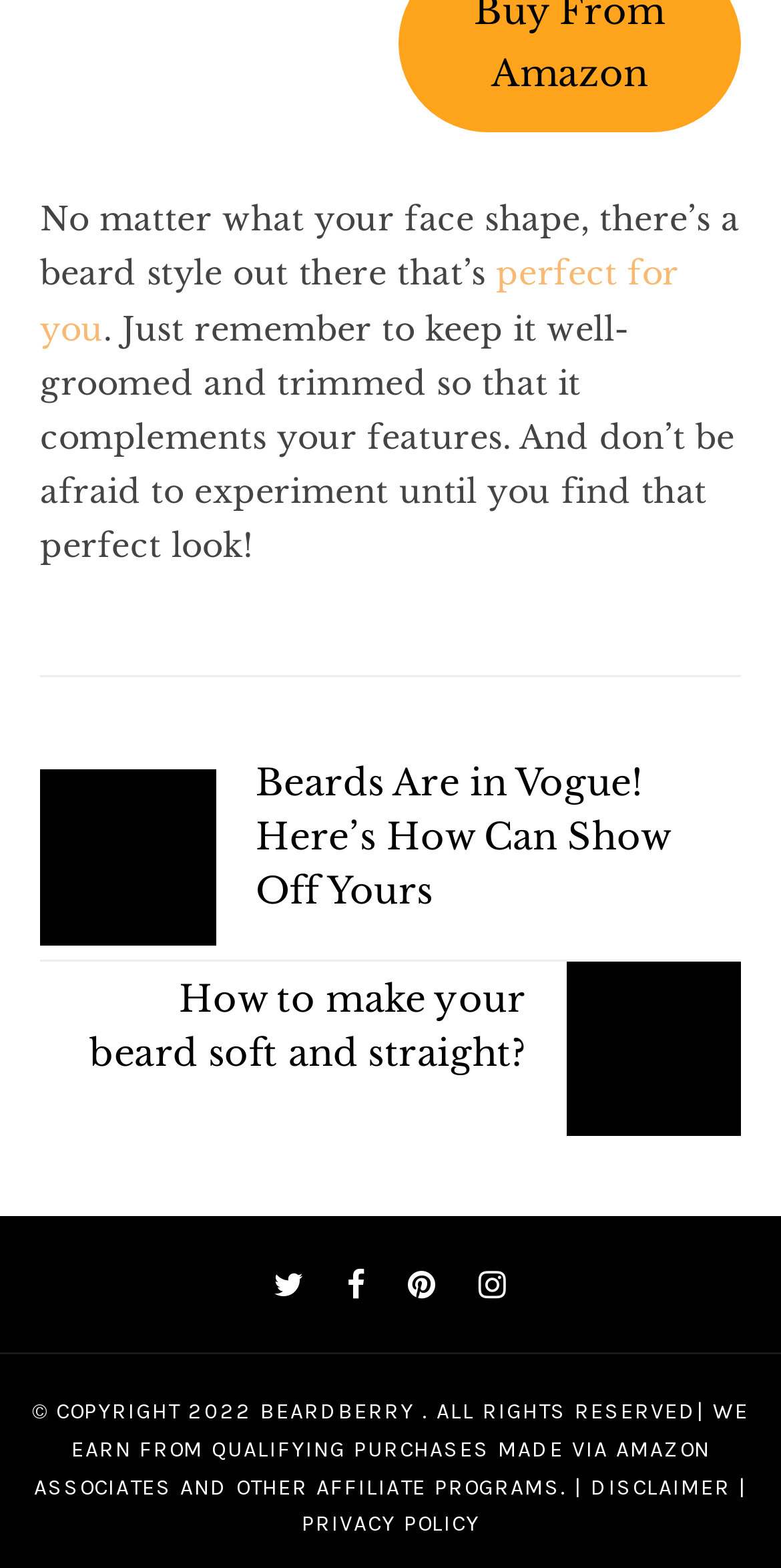Please locate the bounding box coordinates of the element that needs to be clicked to achieve the following instruction: "View 'DISCLAIMER'". The coordinates should be four float numbers between 0 and 1, i.e., [left, top, right, bottom].

[0.756, 0.94, 0.936, 0.957]